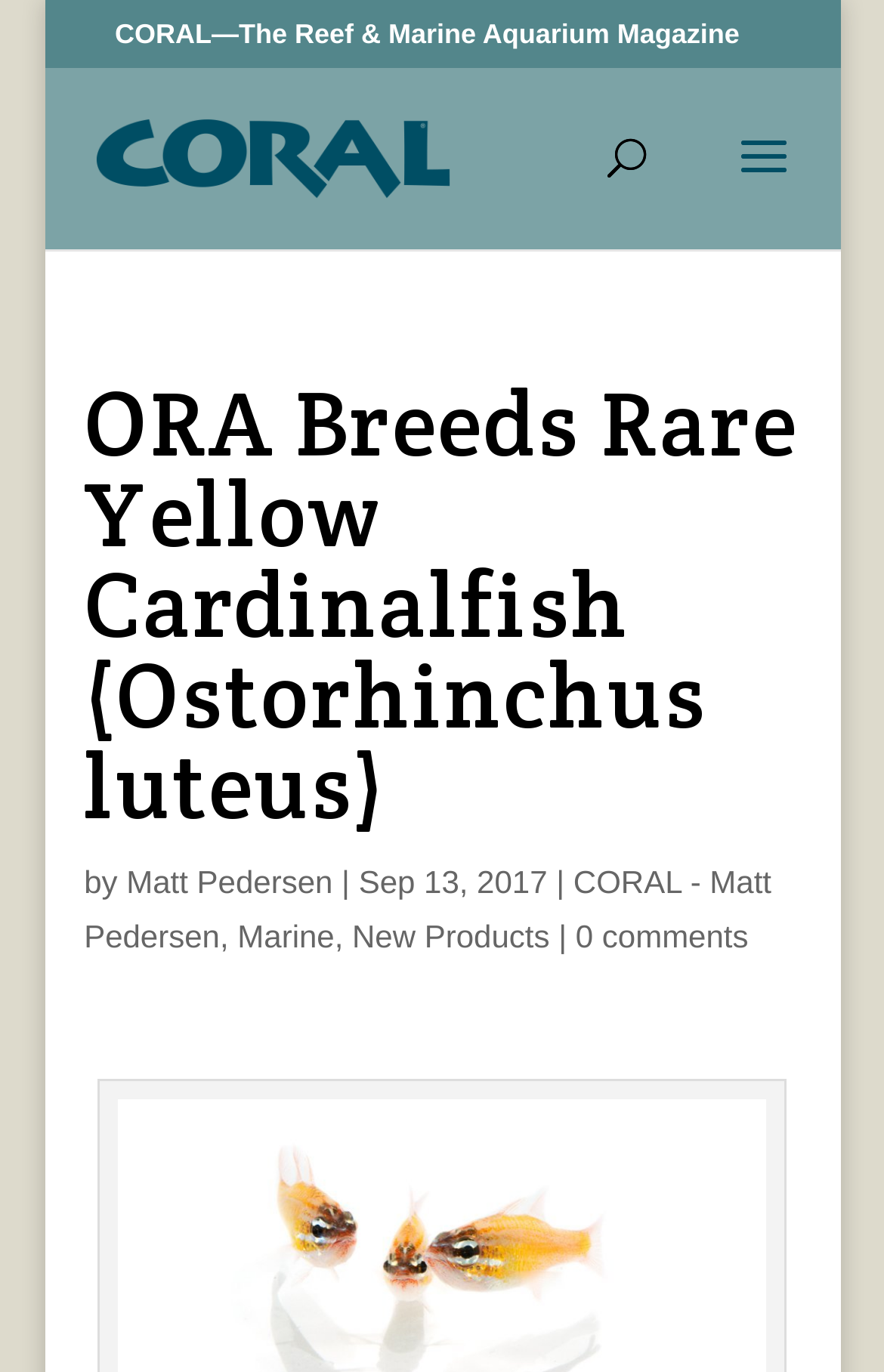Answer the question in one word or a short phrase:
What is the name of the magazine that published the article?

CORAL Magazine